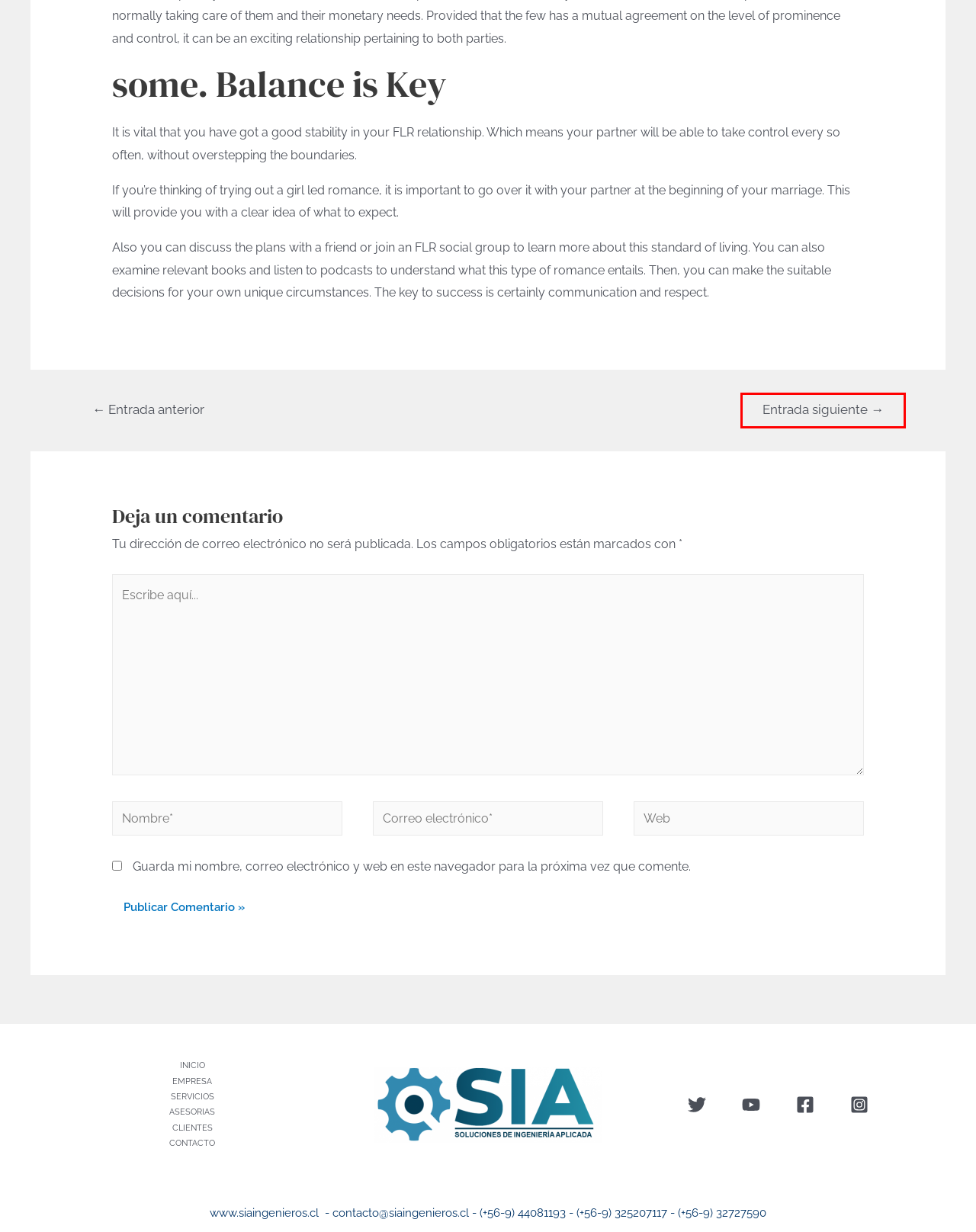Observe the webpage screenshot and focus on the red bounding box surrounding a UI element. Choose the most appropriate webpage description that corresponds to the new webpage after clicking the element in the bounding box. Here are the candidates:
A. EMPRESA – SIA INGENIEROS
B. CLIENTES – SIA INGENIEROS
C. Uncategorized – SIA INGENIEROS
D. To recognize Know About The Marriage Certificate and Certificate – SIA INGENIEROS
E. CONTACTO – SIA INGENIEROS
F. Delightful Interracial Lovers – SIA INGENIEROS
G. SIA INGENIEROS – Confiabilidad de Excelencia en tus Manos
H. ASESORIAS – SIA INGENIEROS

D